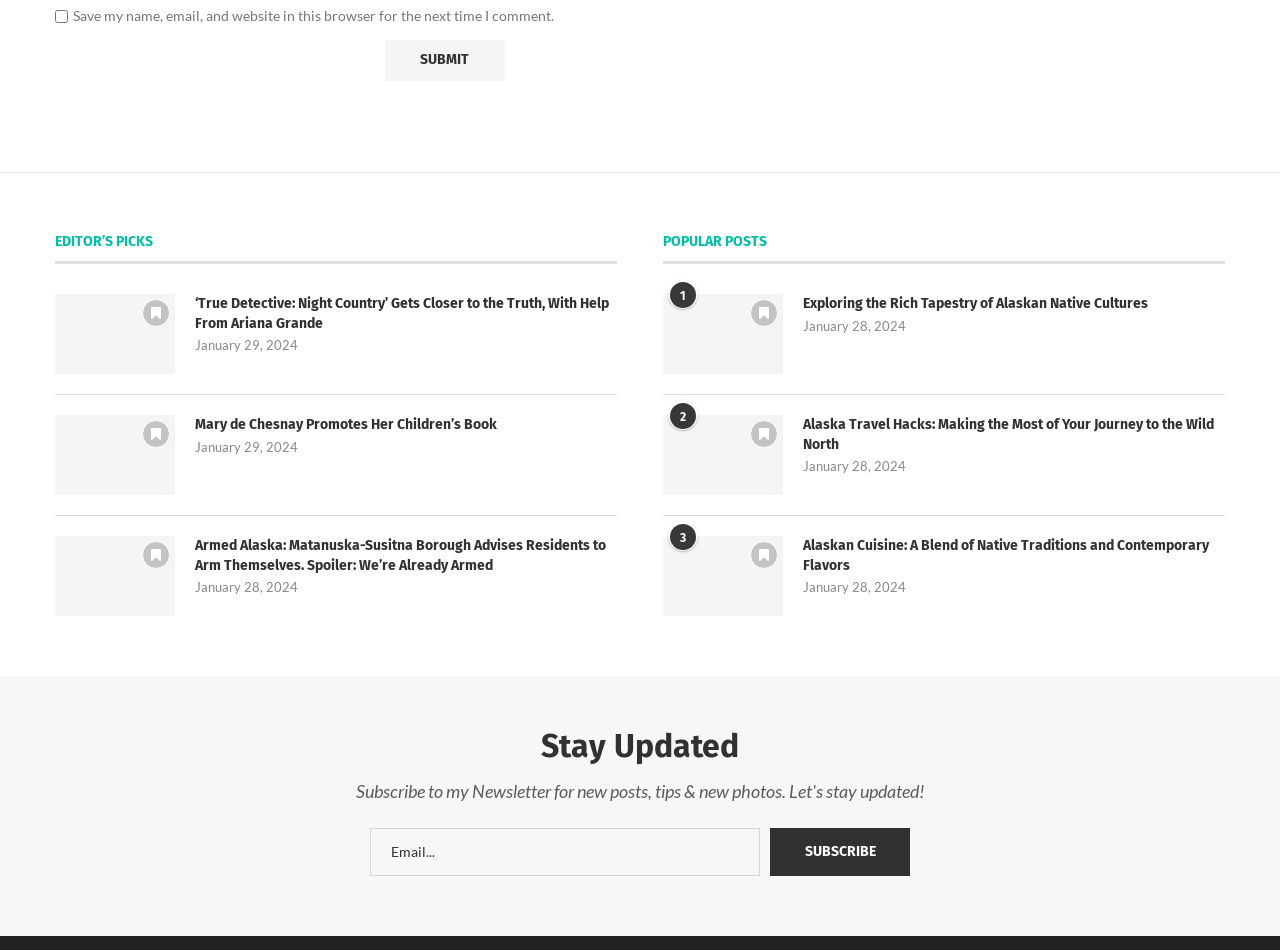Identify the bounding box of the HTML element described here: "Bookmark". Provide the coordinates as four float numbers between 0 and 1: [left, top, right, bottom].

[0.586, 0.57, 0.608, 0.599]